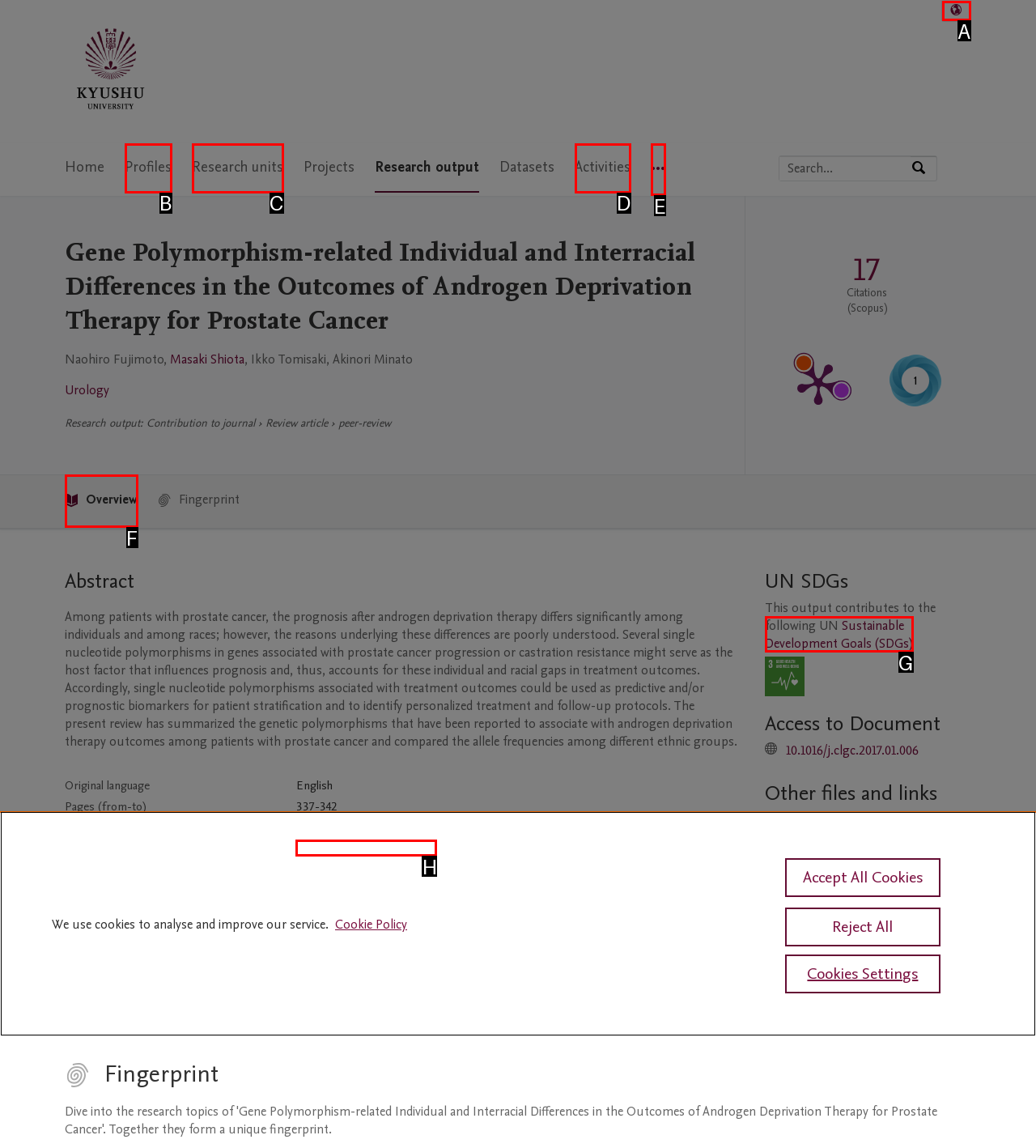Using the provided description: Sustainable Development Goals (SDGs), select the most fitting option and return its letter directly from the choices.

G